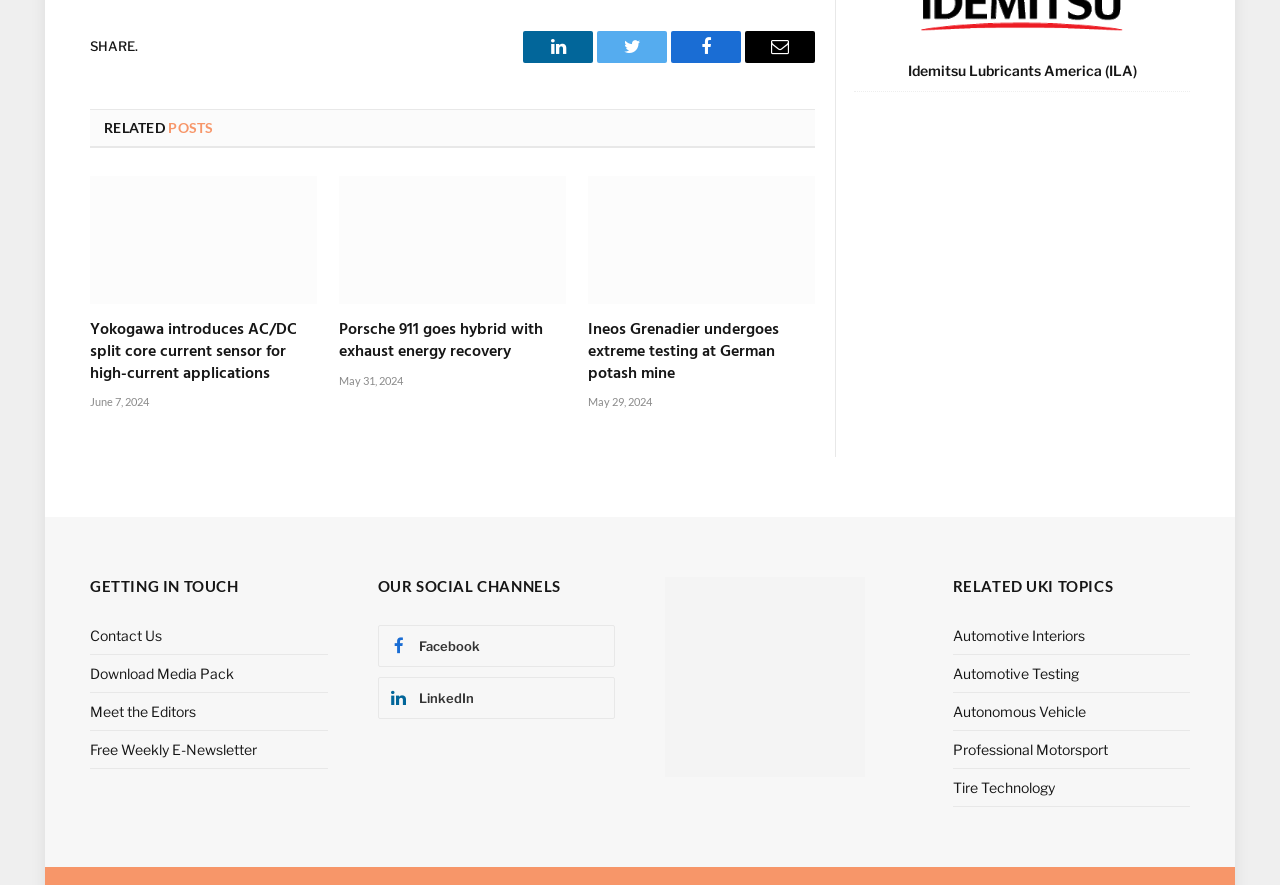Please identify the coordinates of the bounding box that should be clicked to fulfill this instruction: "Explore Automotive Interiors topic".

[0.744, 0.708, 0.847, 0.727]